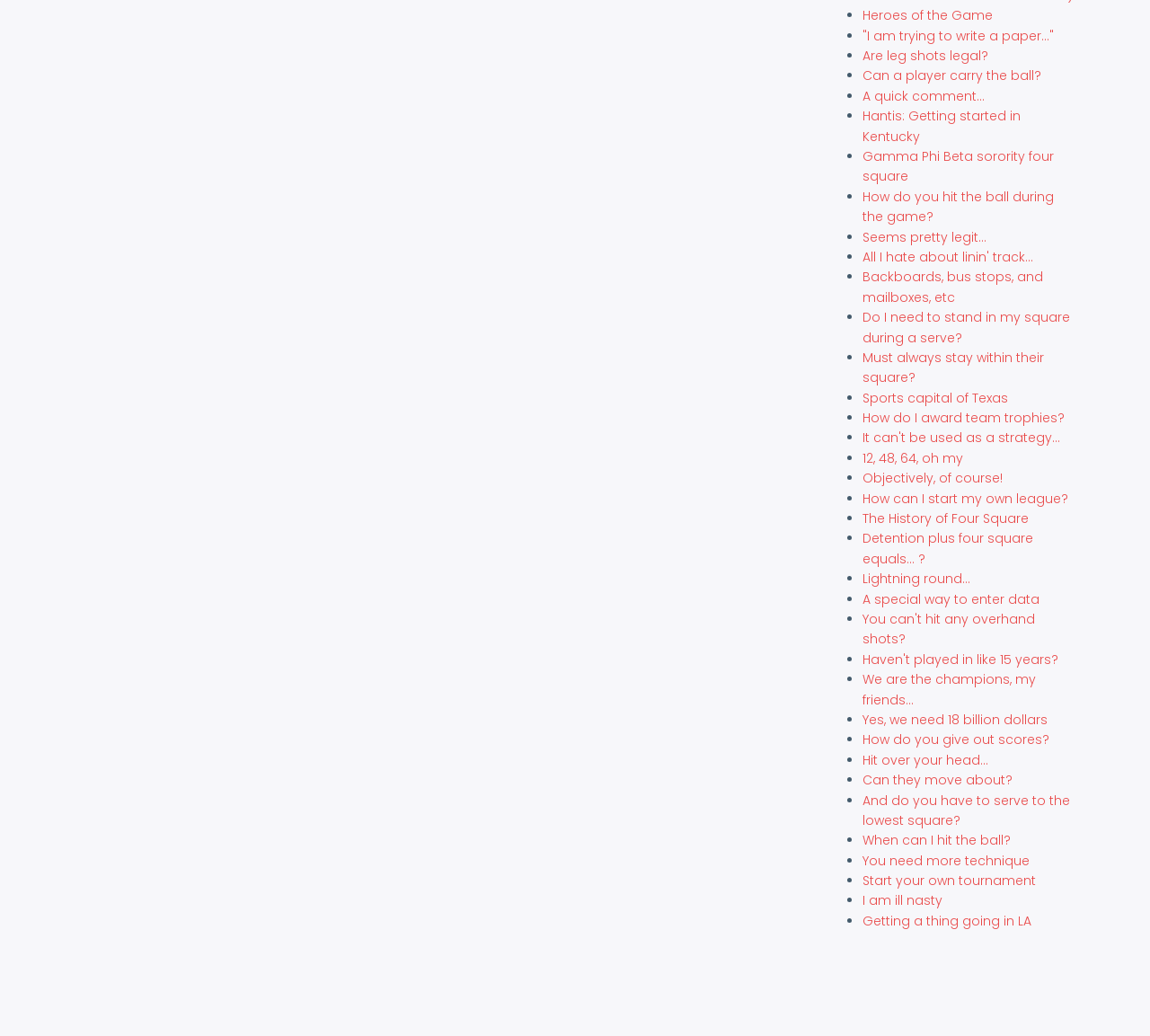What is the purpose of the bullet points on the webpage?
Relying on the image, give a concise answer in one word or a brief phrase.

To list questions